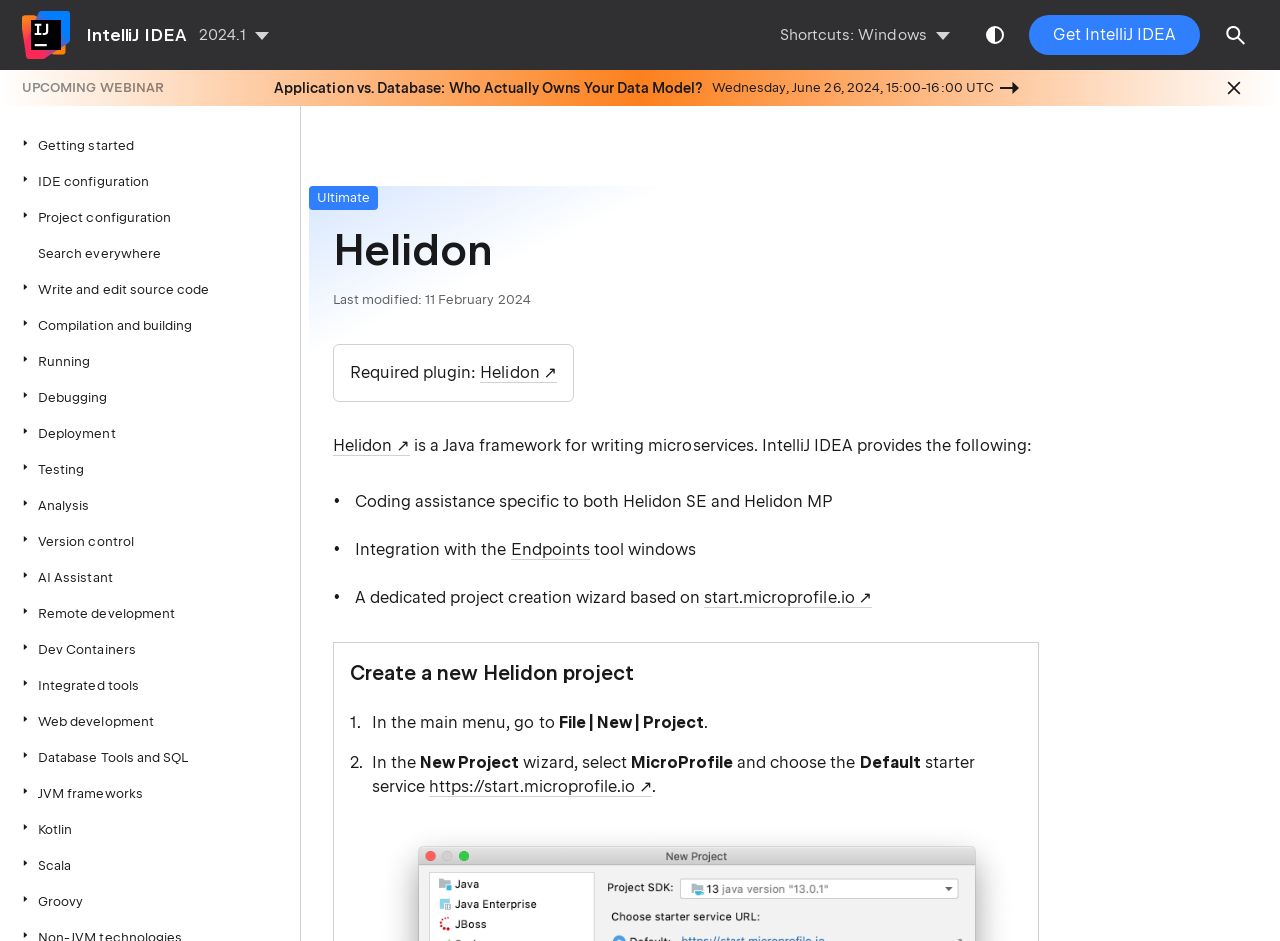Please provide a detailed answer to the question below by examining the image:
What is the version of IntelliJ IDEA mentioned on the webpage?

I found the version '2024.1' mentioned on the webpage by looking at the StaticText element with the text '2024.1' which has a bounding box coordinate of [0.155, 0.028, 0.192, 0.047].